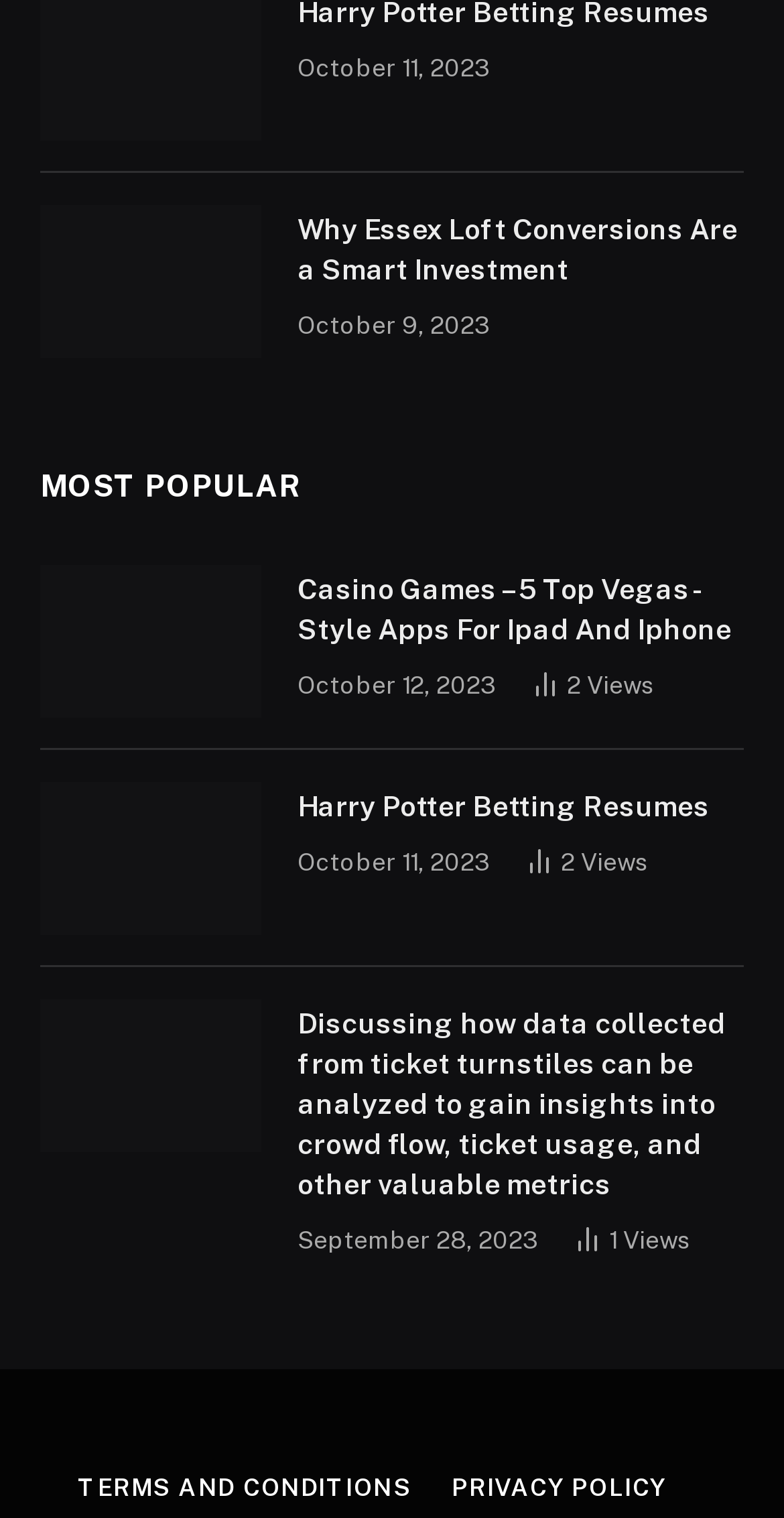Please determine the bounding box coordinates of the clickable area required to carry out the following instruction: "Read the article about Essex Loft Conversions". The coordinates must be four float numbers between 0 and 1, represented as [left, top, right, bottom].

[0.051, 0.135, 0.333, 0.236]